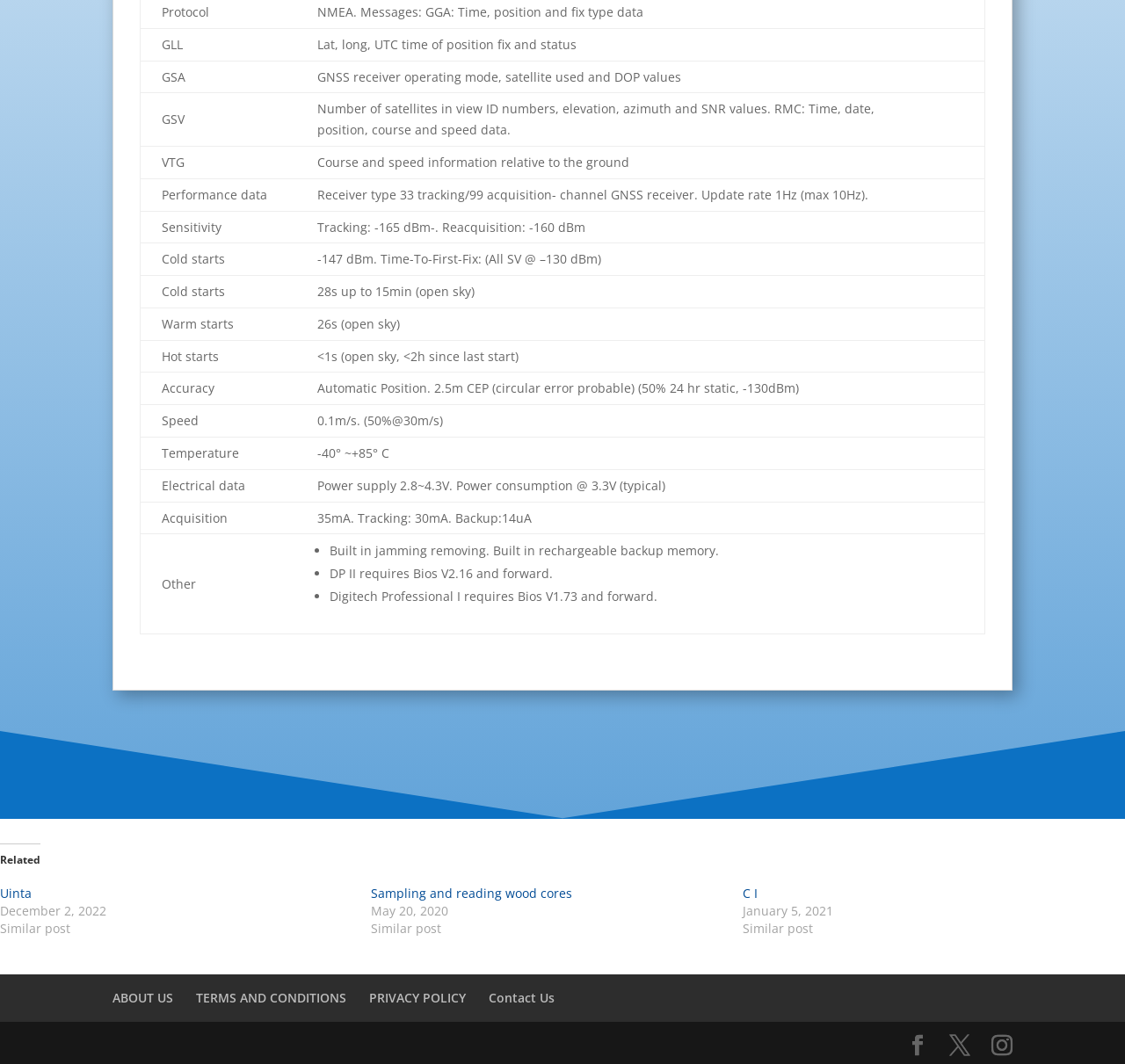What is the operating temperature range of the device?
Using the picture, provide a one-word or short phrase answer.

-40° ~+85° C